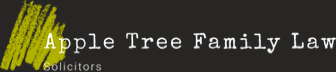Give a concise answer of one word or phrase to the question: 
What type of font is used for the text?

Bold, stylized